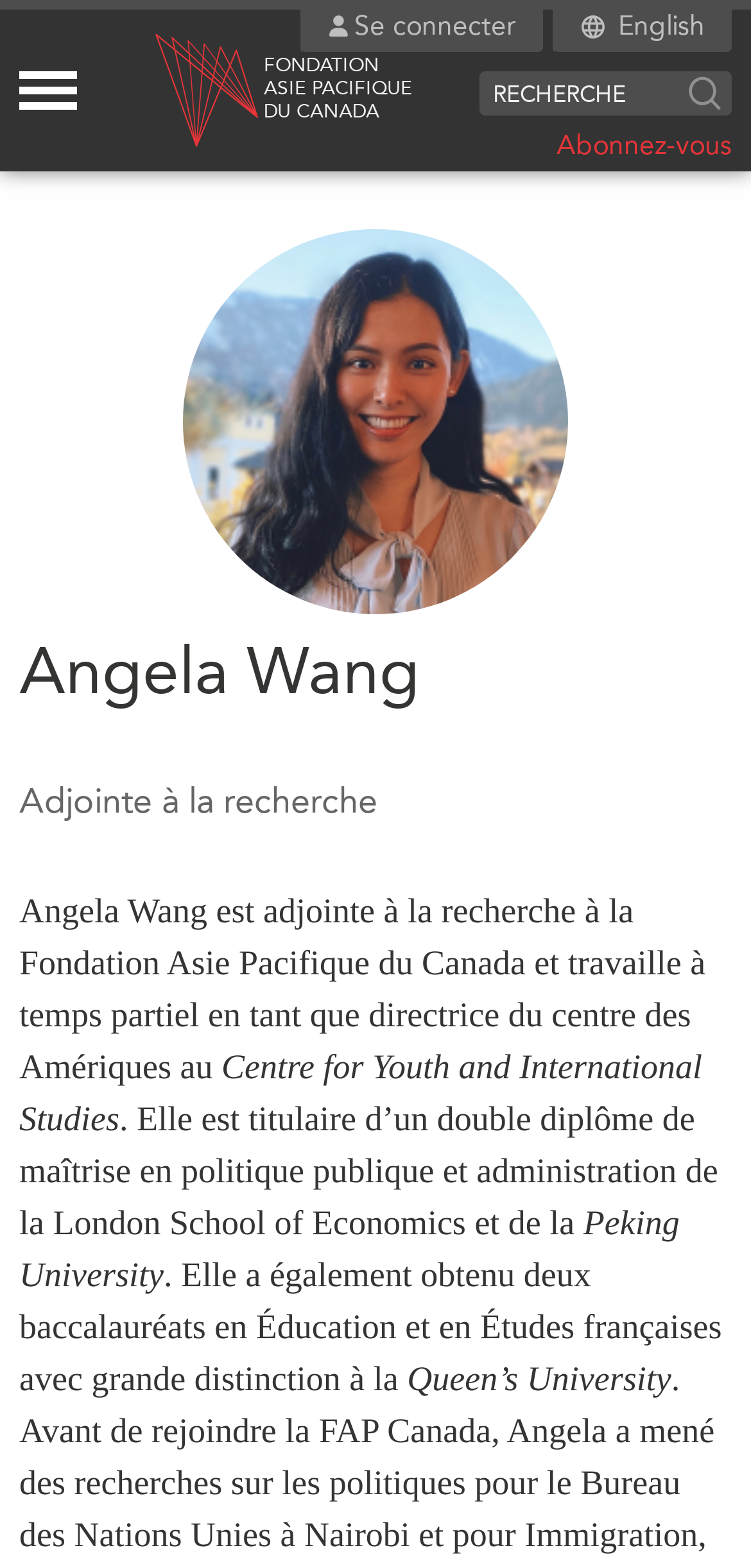What is the name of the center where Angela Wang works part-time as a director?
Using the information from the image, give a concise answer in one word or a short phrase.

Centre des Amériques